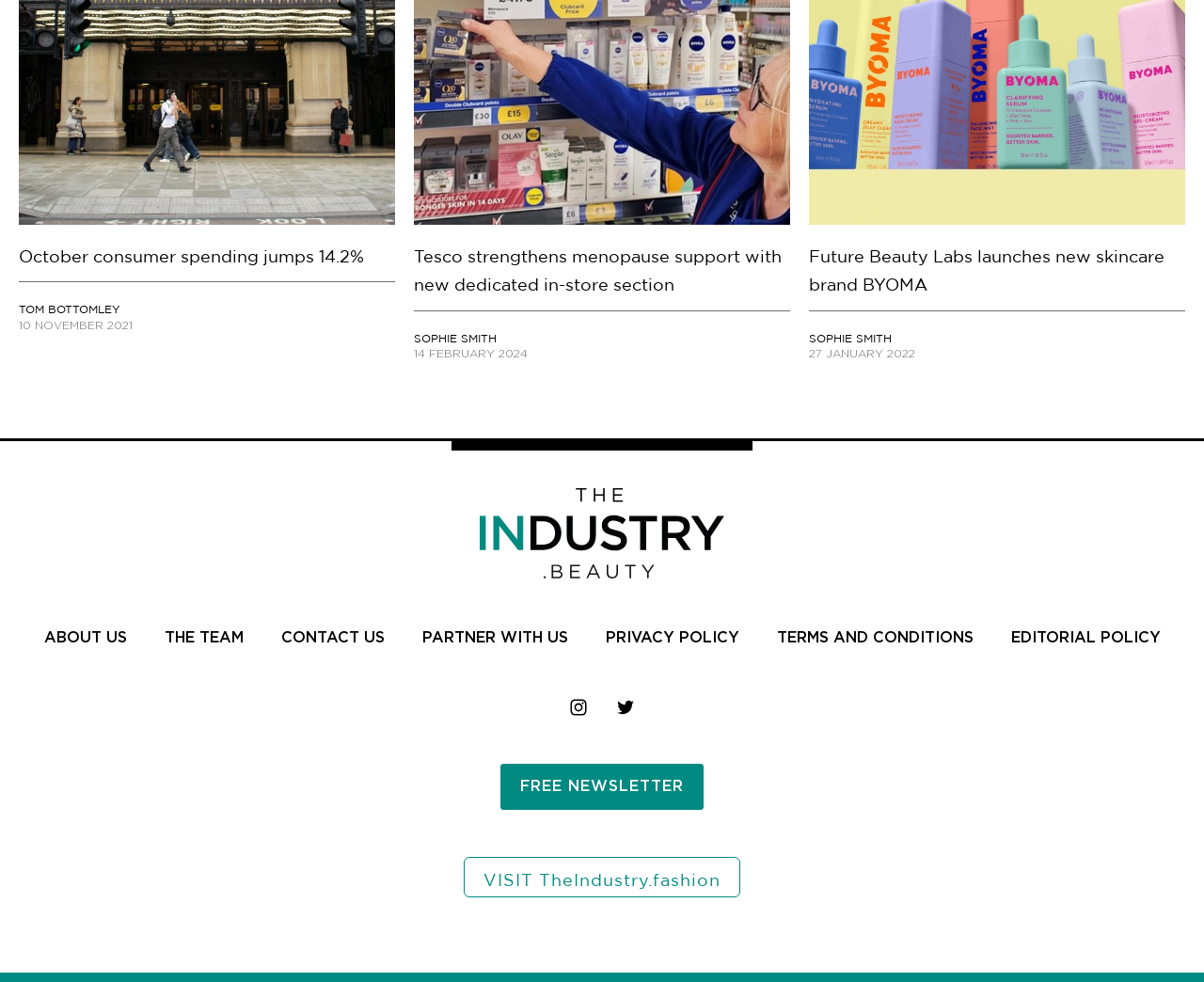Pinpoint the bounding box coordinates for the area that should be clicked to perform the following instruction: "Subscribe to the FREE NEWSLETTER".

[0.416, 0.778, 0.584, 0.825]